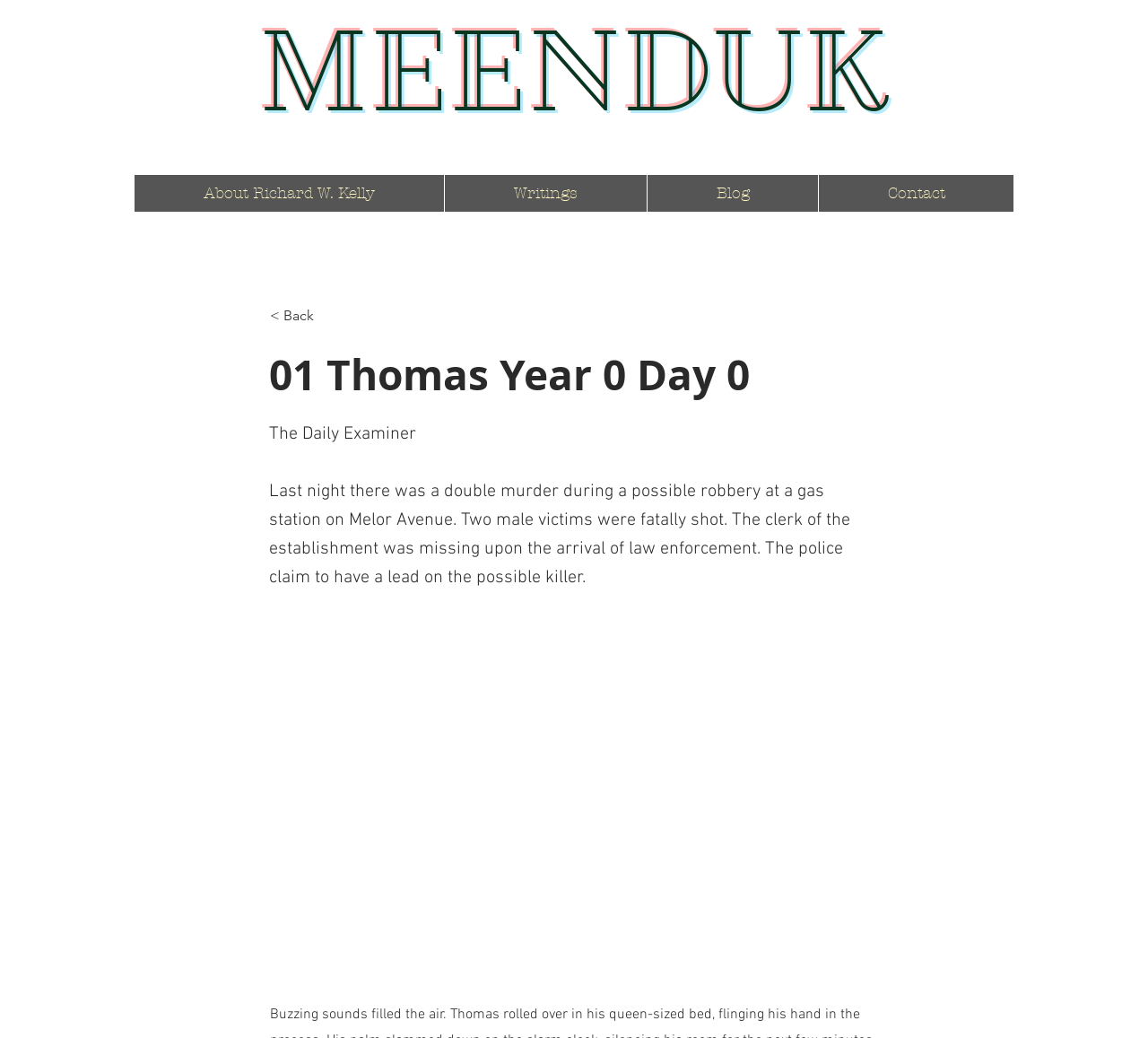What is the status of the clerk of the establishment?
Answer the question with as much detail as possible.

I found the answer by reading the static text element with the bounding box coordinates [0.234, 0.464, 0.741, 0.567], which contains the text 'The clerk of the establishment was missing upon the arrival of law enforcement...'.